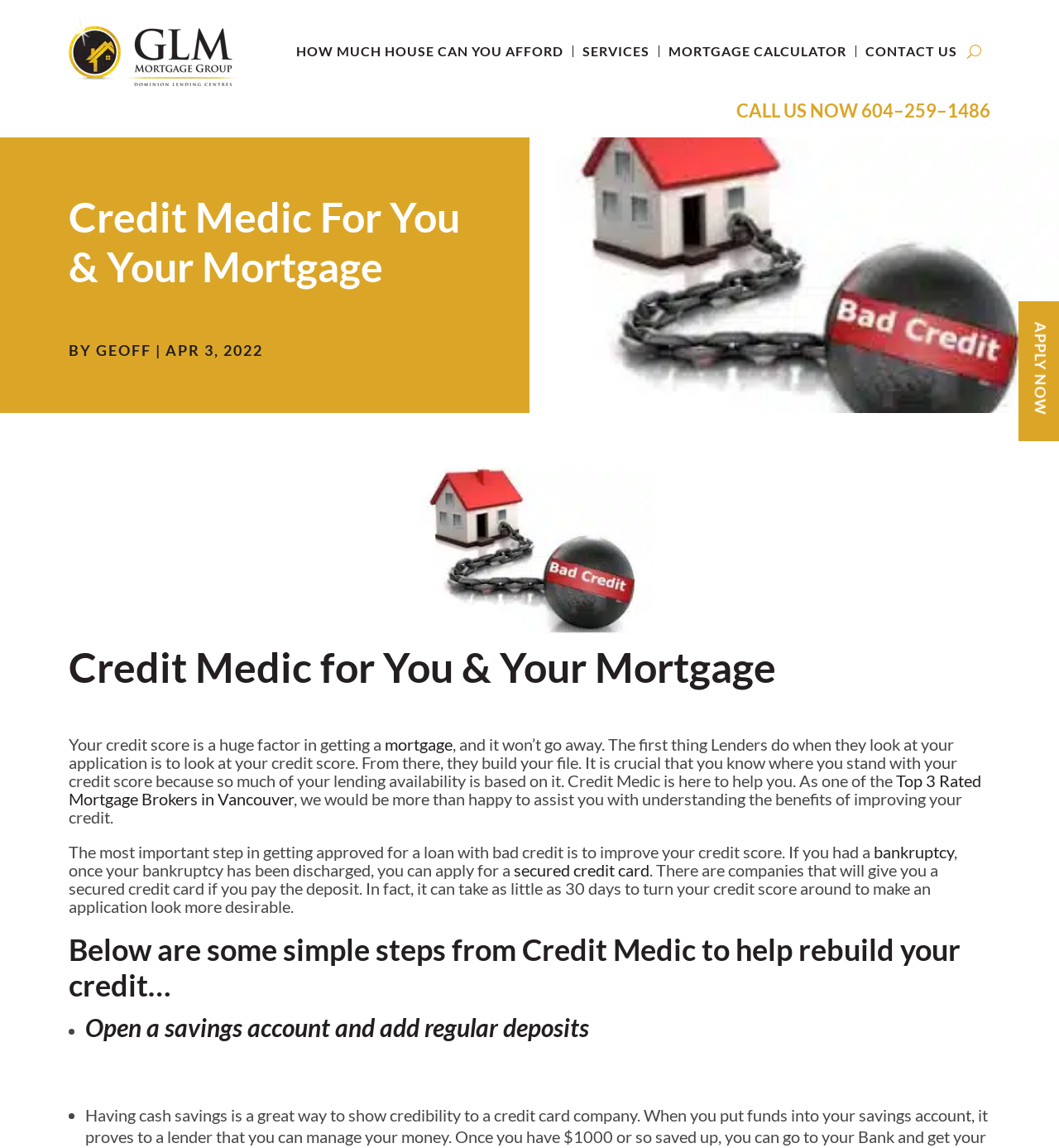Determine the bounding box coordinates of the target area to click to execute the following instruction: "Click on 'CONTACT US'."

[0.817, 0.04, 0.904, 0.05]